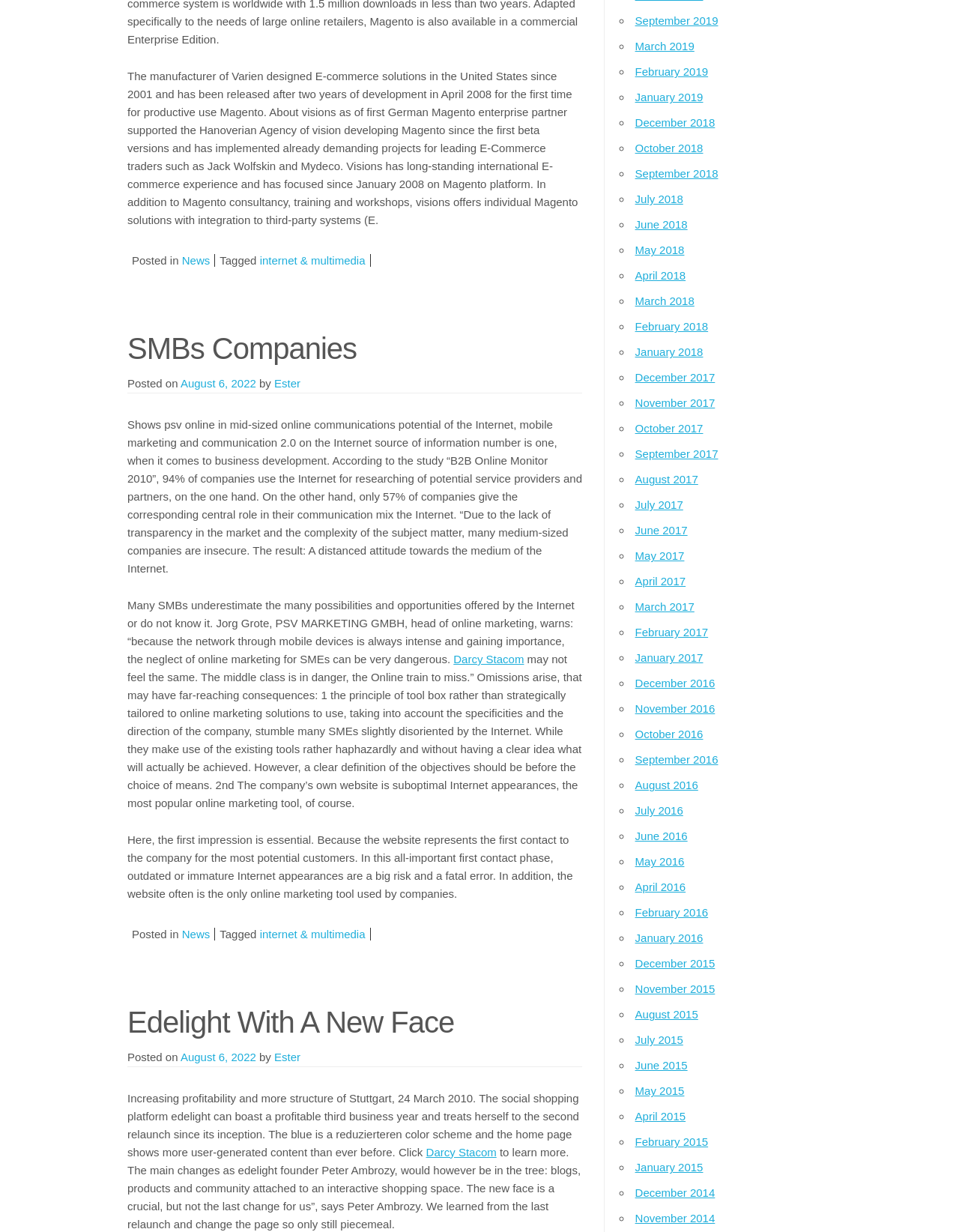Answer the following query with a single word or phrase:
What is the name of the author of the article 'Edelight With A New Face'?

Ester